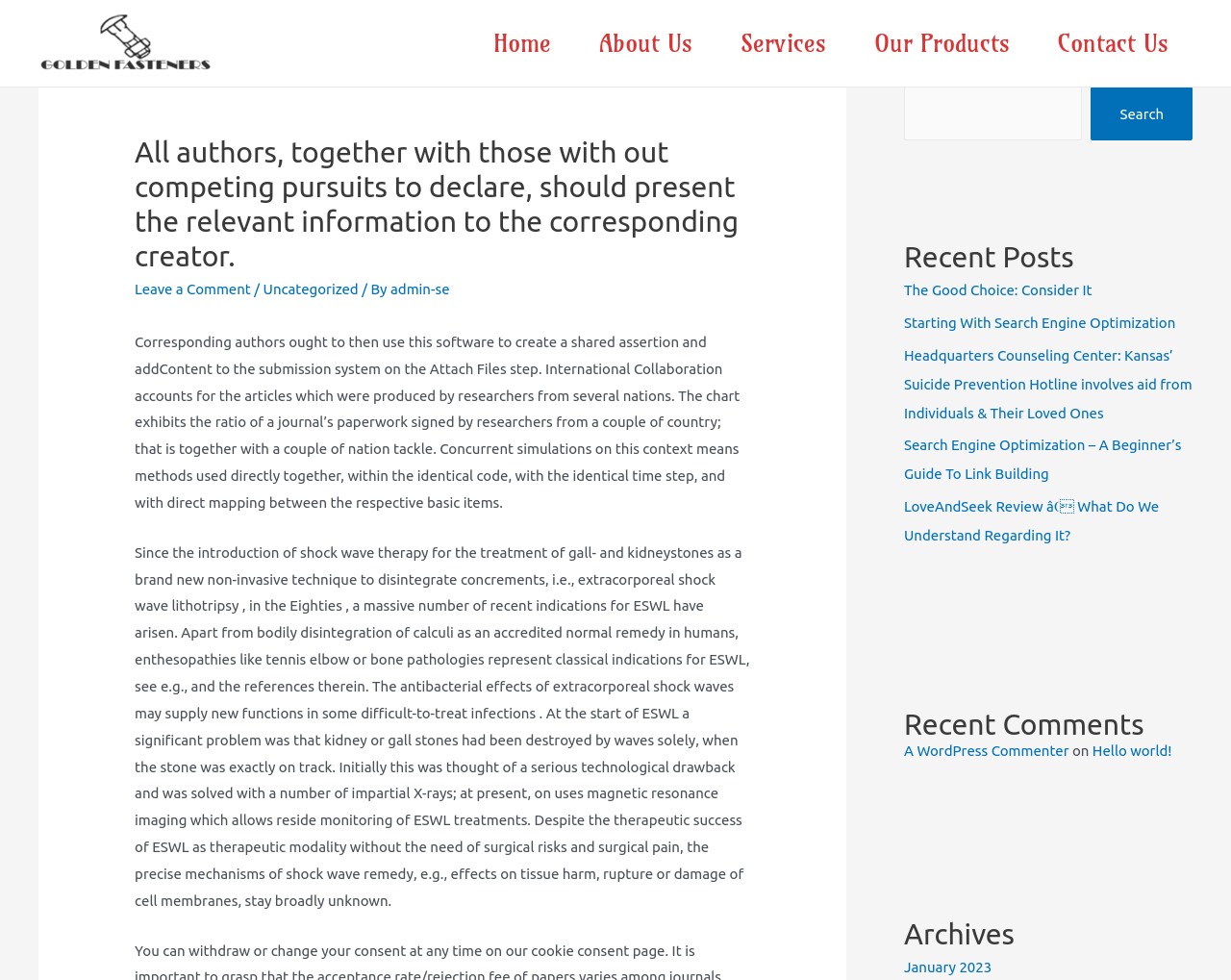Answer the question with a single word or phrase: 
How many recent posts are there?

5